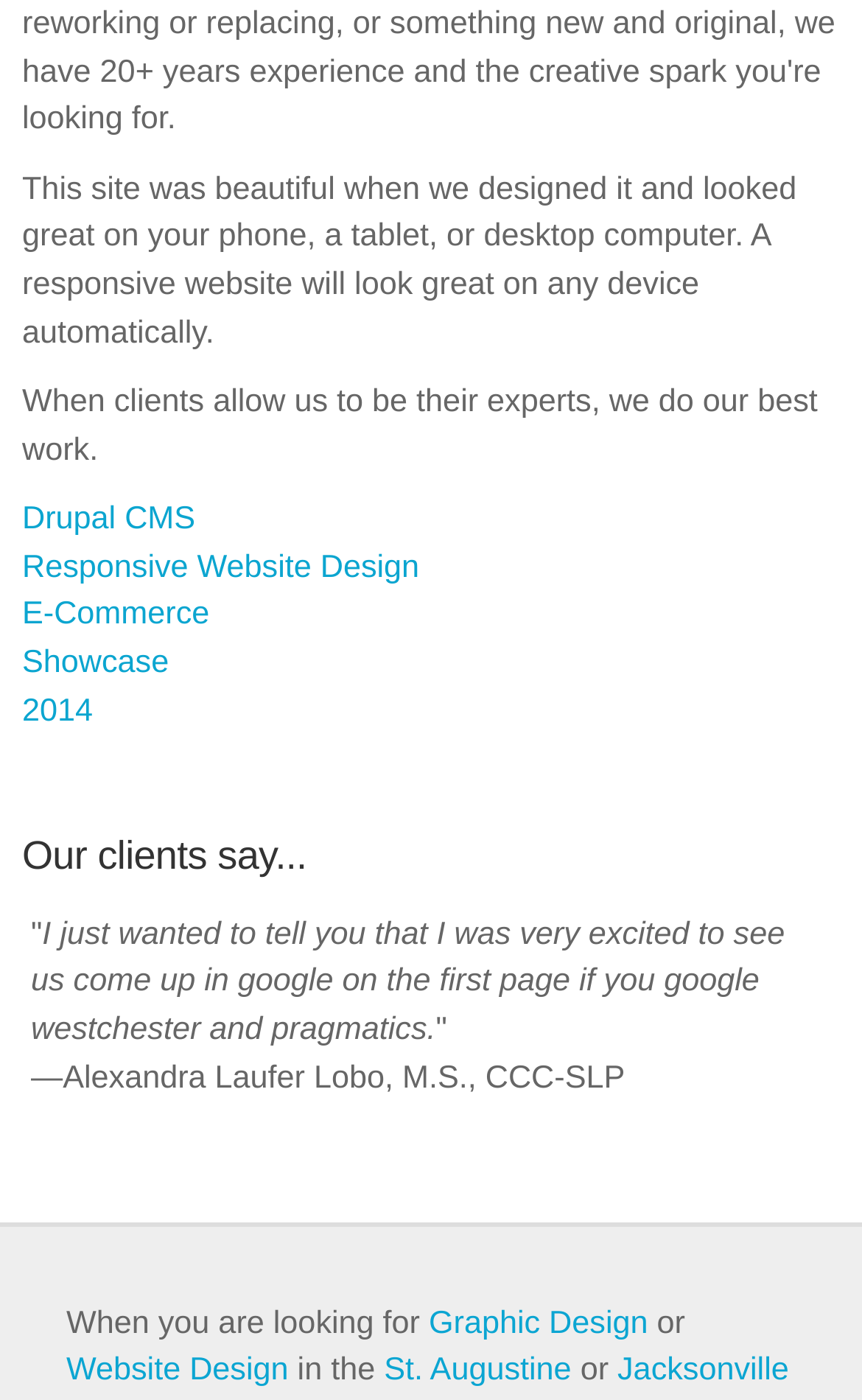Use a single word or phrase to respond to the question:
What is the service mentioned after 'Graphic Design'?

Website Design